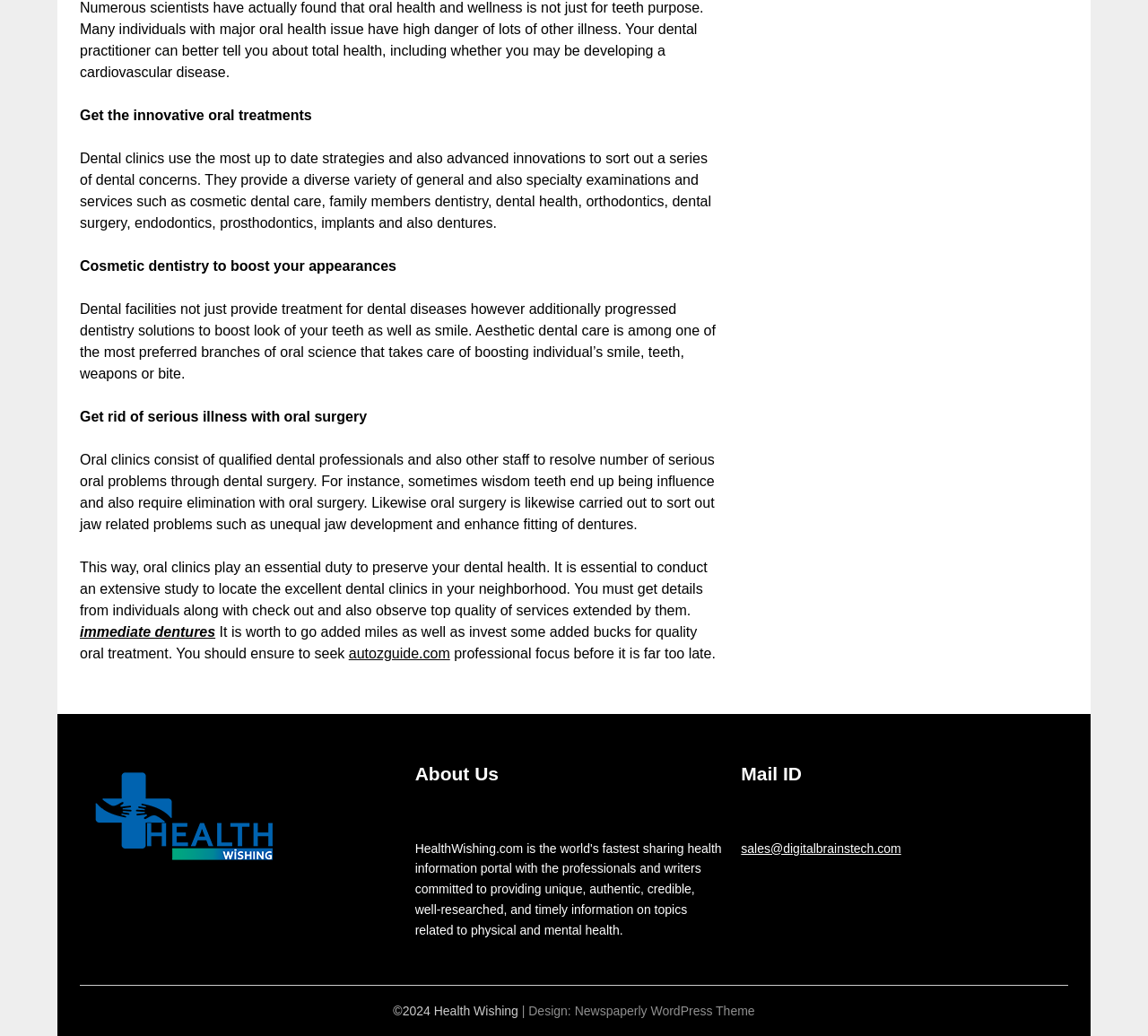Provide a single word or phrase answer to the question: 
What is the main topic of this webpage?

Dental clinics